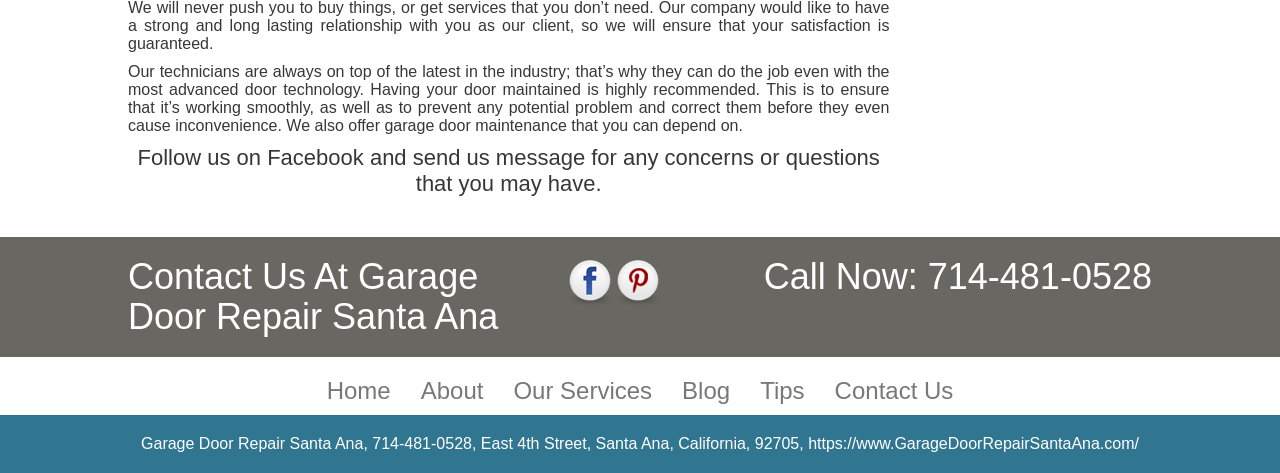Locate the bounding box coordinates of the element's region that should be clicked to carry out the following instruction: "Send a message on Facebook". The coordinates need to be four float numbers between 0 and 1, i.e., [left, top, right, bottom].

[0.107, 0.307, 0.687, 0.414]